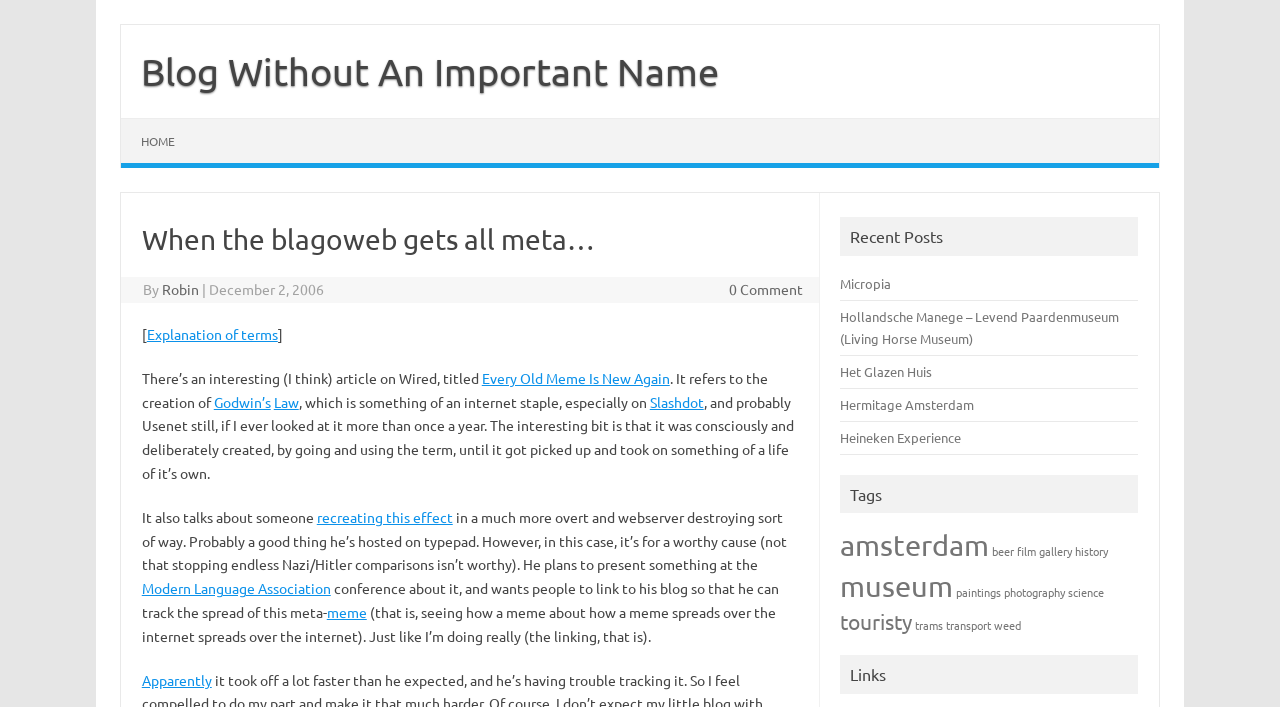Please provide a comprehensive answer to the question below using the information from the image: What is the name of the author of the blog post?

I determined the name of the author by looking at the link element with the text 'Robin' which is a child of the header element.